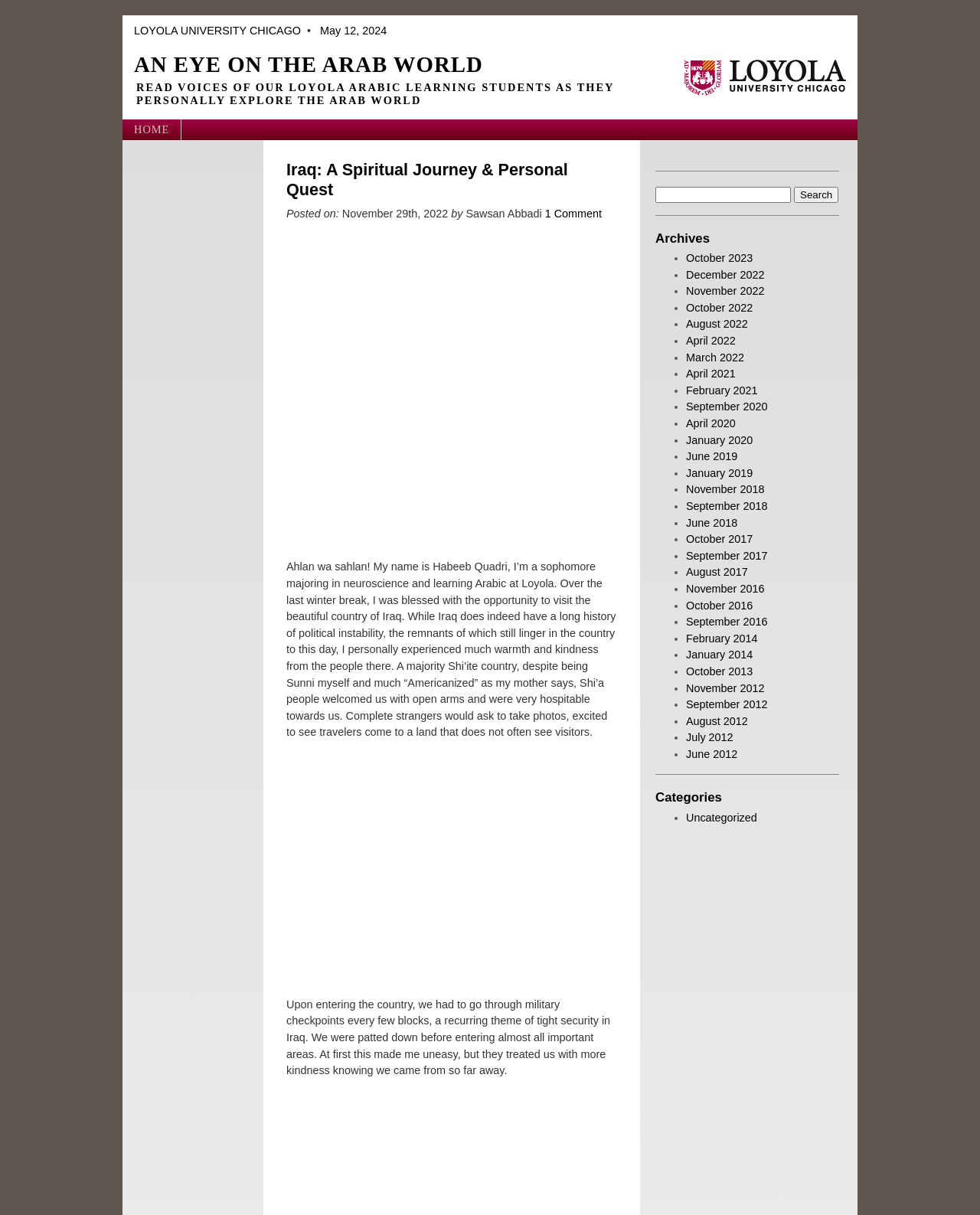What is the date of the latest article?
Based on the image, answer the question in a detailed manner.

The date of the latest article can be found in the 'Posted on:' section, which is located below the title 'Iraq: A Spiritual Journey & Personal Quest'. The date is explicitly stated as 'November 29th, 2022'.